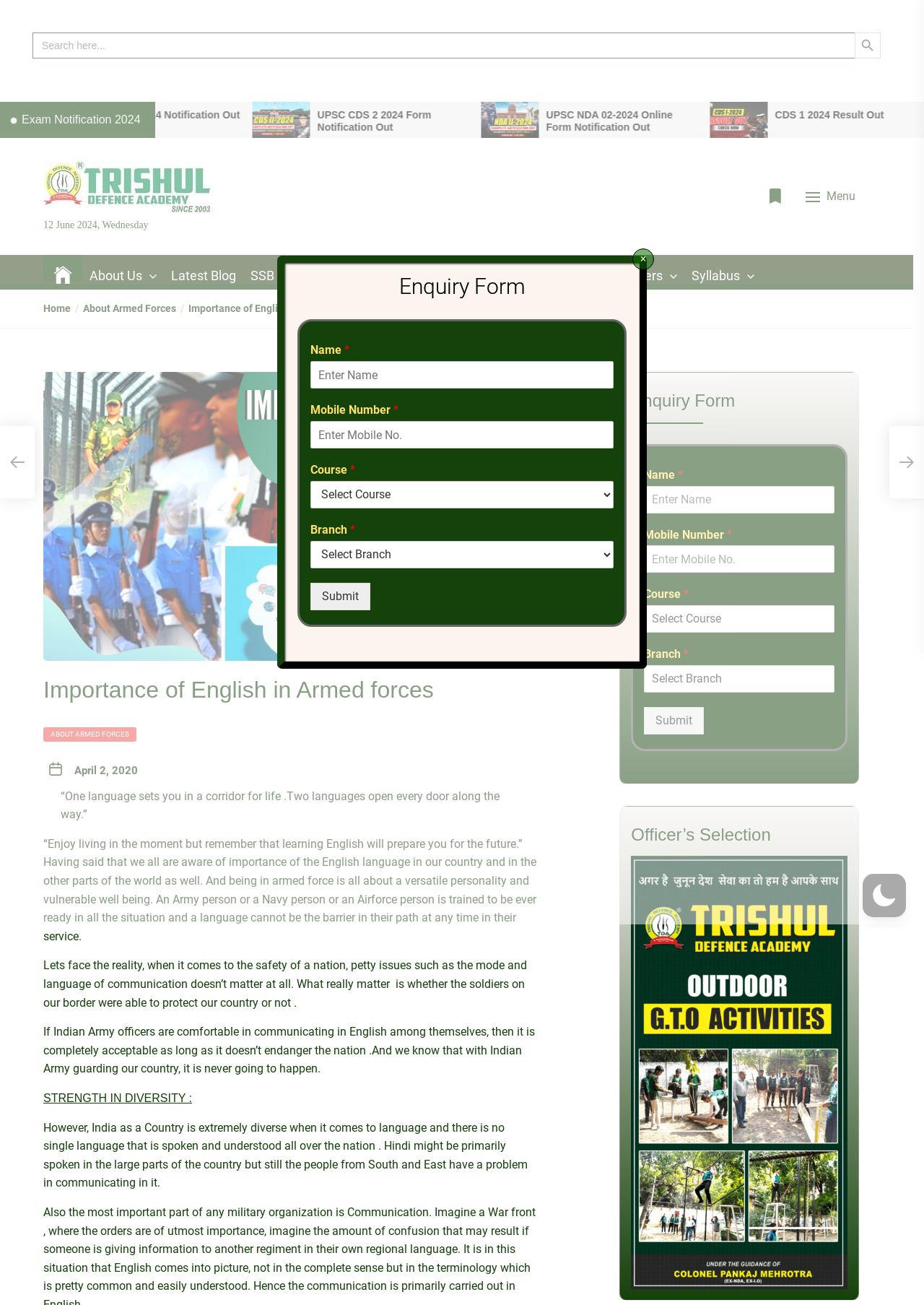Describe every aspect of the webpage comprehensively.

The webpage is about the importance of English in the armed forces, specifically at Trishul Defence Academy. At the top, there is a search bar with a search button and a search icon. Below the search bar, there are three notification links: "UPSC CDS 2 2024 Form Notification Out", "UPSC NDA 02-2024 Online Form Notification Out", and "CDS 1 2024 Result Out".

On the left side, there is a menu with links to "About Us", "Latest Blog", "SSB Series", "Officers", "Non-Officers", "Success Stories", "Others", and "Syllabus". Below the menu, there is a navigation breadcrumb trail showing the current page's location.

The main content of the page is divided into two sections. The first section has a heading "Importance of English in Armed forces" and features a quote about the importance of language in life. Below the quote, there is a paragraph discussing the importance of English in the armed forces, followed by another paragraph about the diversity of languages in India.

The second section has a heading "STRENGTH IN DIVERSITY" and discusses the importance of English in the armed forces despite the diversity of languages in India. Below this section, there is an enquiry form with fields for name, mobile number, course, and branch, along with a submit button.

On the right side, there is a section with a heading "Officer’s Selection" and an image. At the bottom of the page, there is a modal dialog box with an enquiry form that can be opened by clicking on a button.

Overall, the webpage provides information about the importance of English in the armed forces and offers a way for users to enquire about the academy's services.